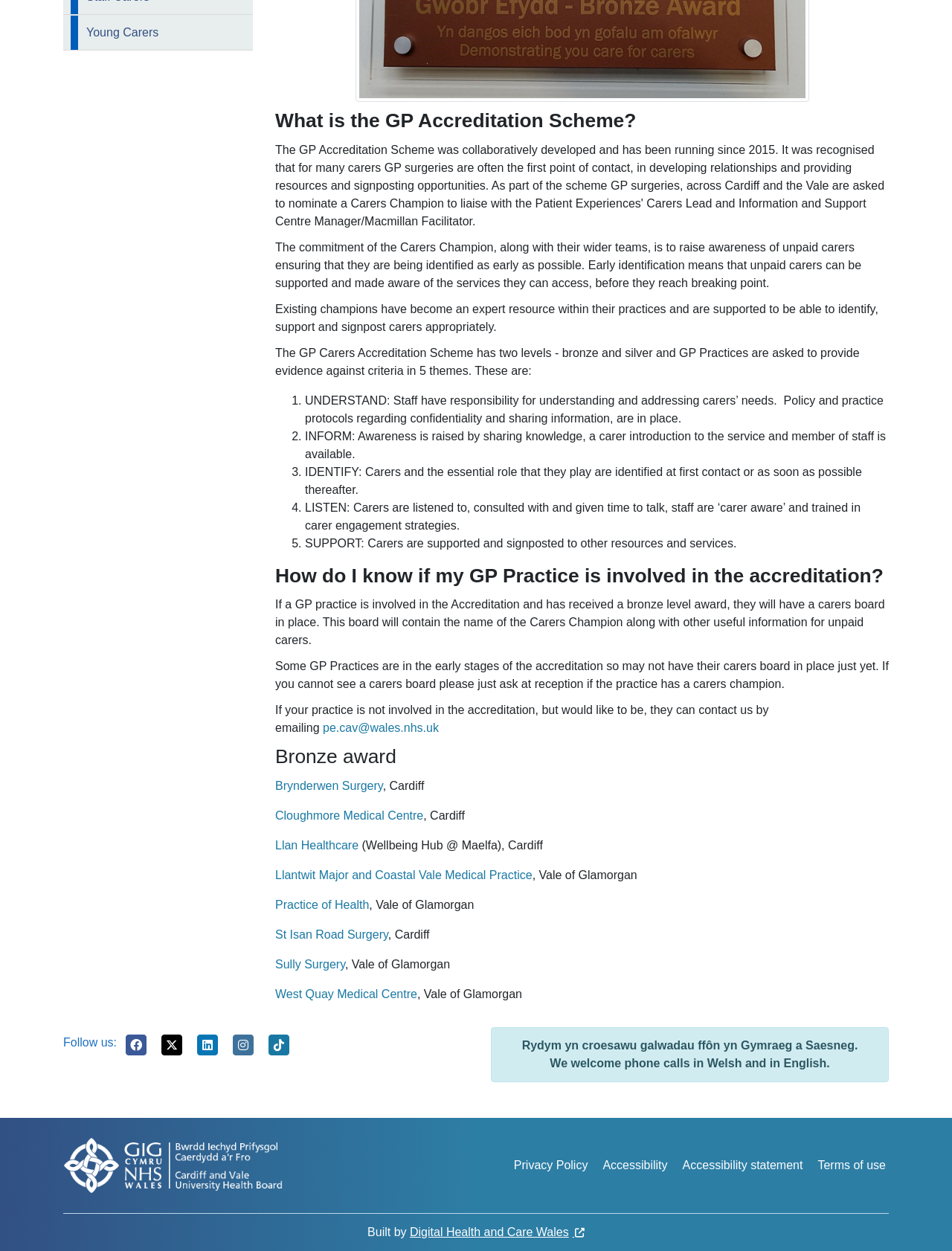Identify the bounding box for the element characterized by the following description: "Terms of use".

[0.859, 0.924, 0.93, 0.939]